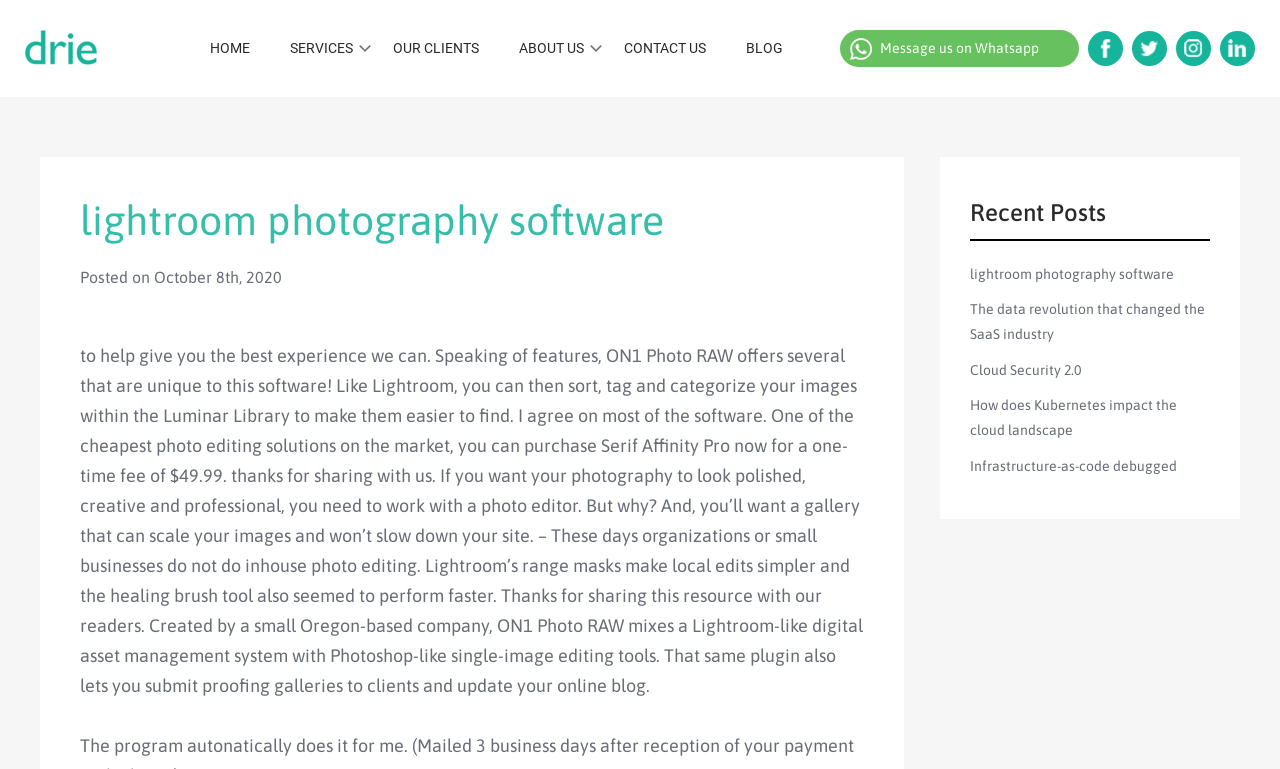Highlight the bounding box of the UI element that corresponds to this description: "10.1134/S1063773719100062".

None